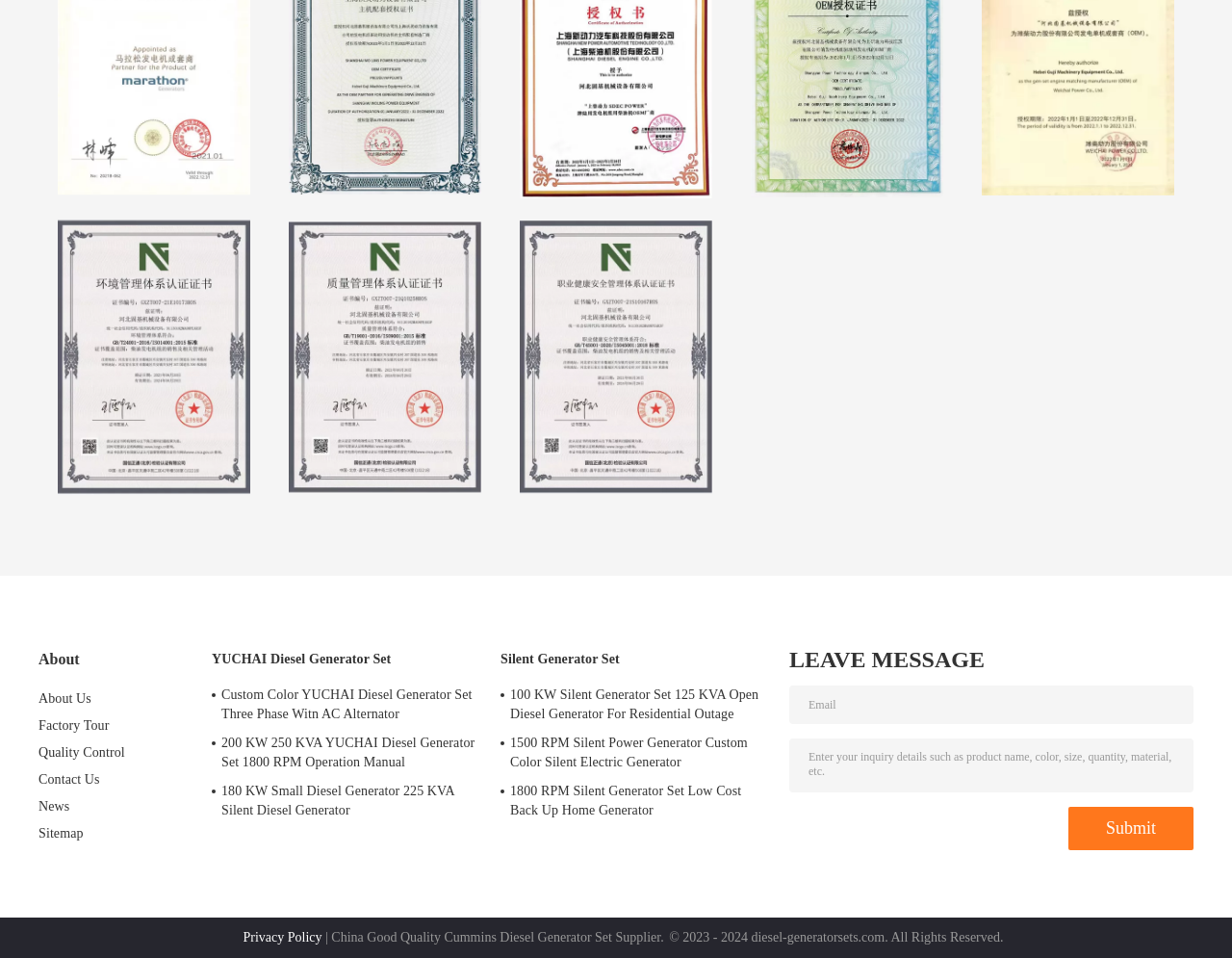Could you please study the image and provide a detailed answer to the question:
What is the link 'About Us' for?

The link 'About Us' is likely used to access information about the company, such as its history, mission, and values. This is a common feature on company websites, and the link is placed in a navigation menu, suggesting that it leads to a page with company information.